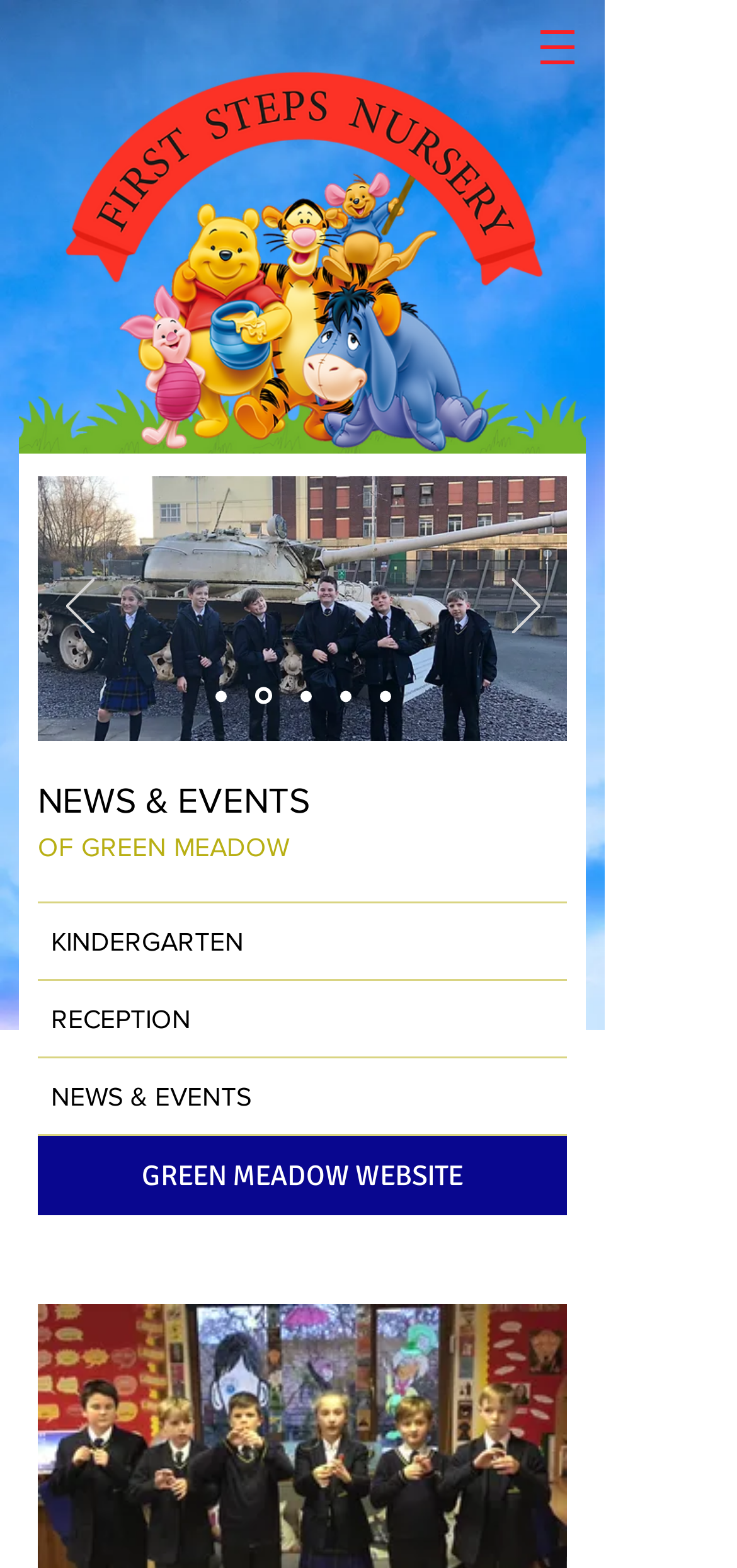What are the different sections of the nursery?
Look at the screenshot and give a one-word or phrase answer.

KINDERGARTEN, RECEPTION